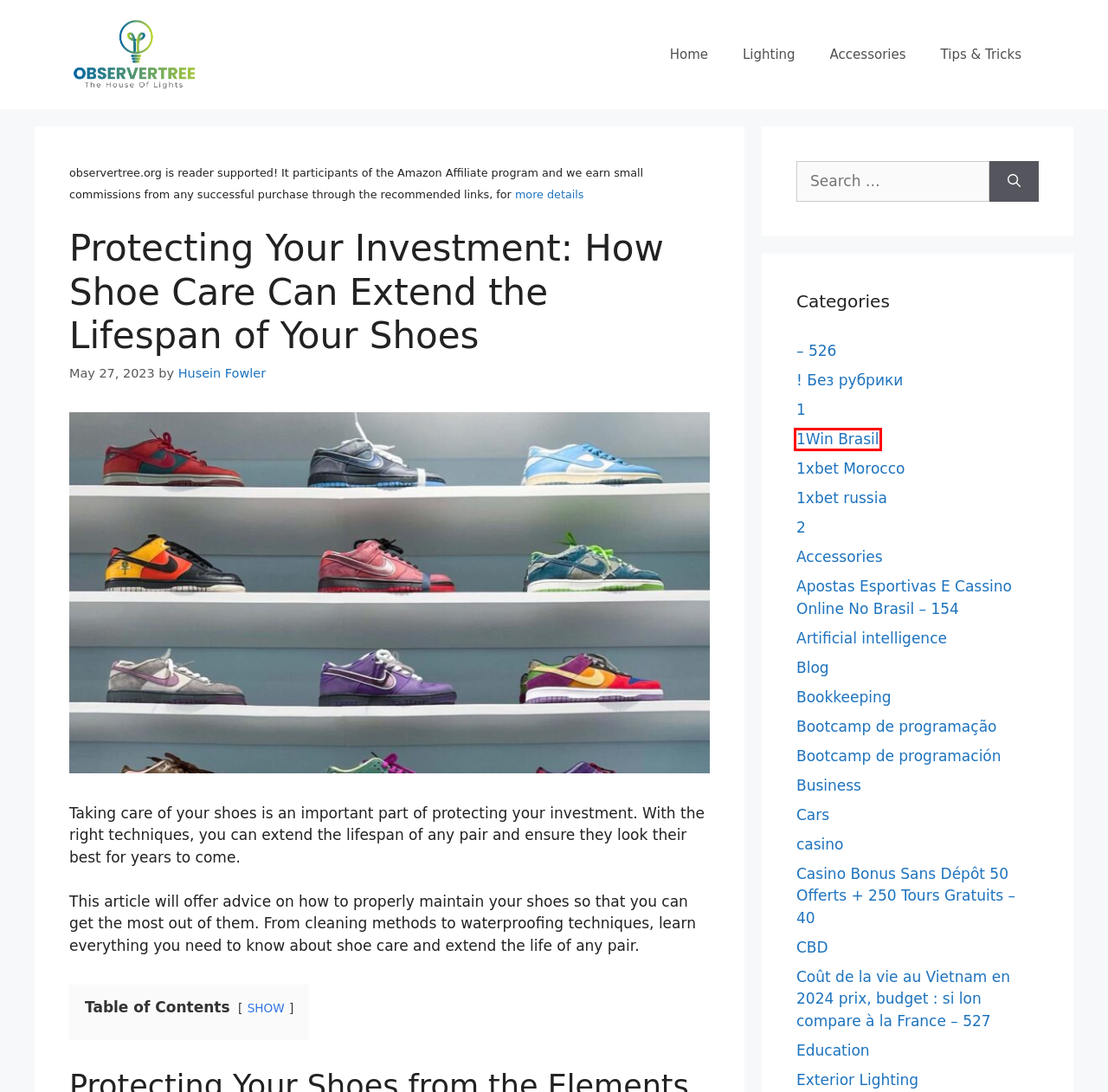You are presented with a screenshot of a webpage that includes a red bounding box around an element. Determine which webpage description best matches the page that results from clicking the element within the red bounding box. Here are the candidates:
A. Lighting - Observer Tree
B. ! Без рубрики - Observer Tree
C. Blog - Observer Tree
D. 1Win Brasil - Observer Tree
E. Bootcamp de programación - Observer Tree
F. 1xbet Morocco - Observer Tree
G. Education - Observer Tree
H. Business - Observer Tree

D